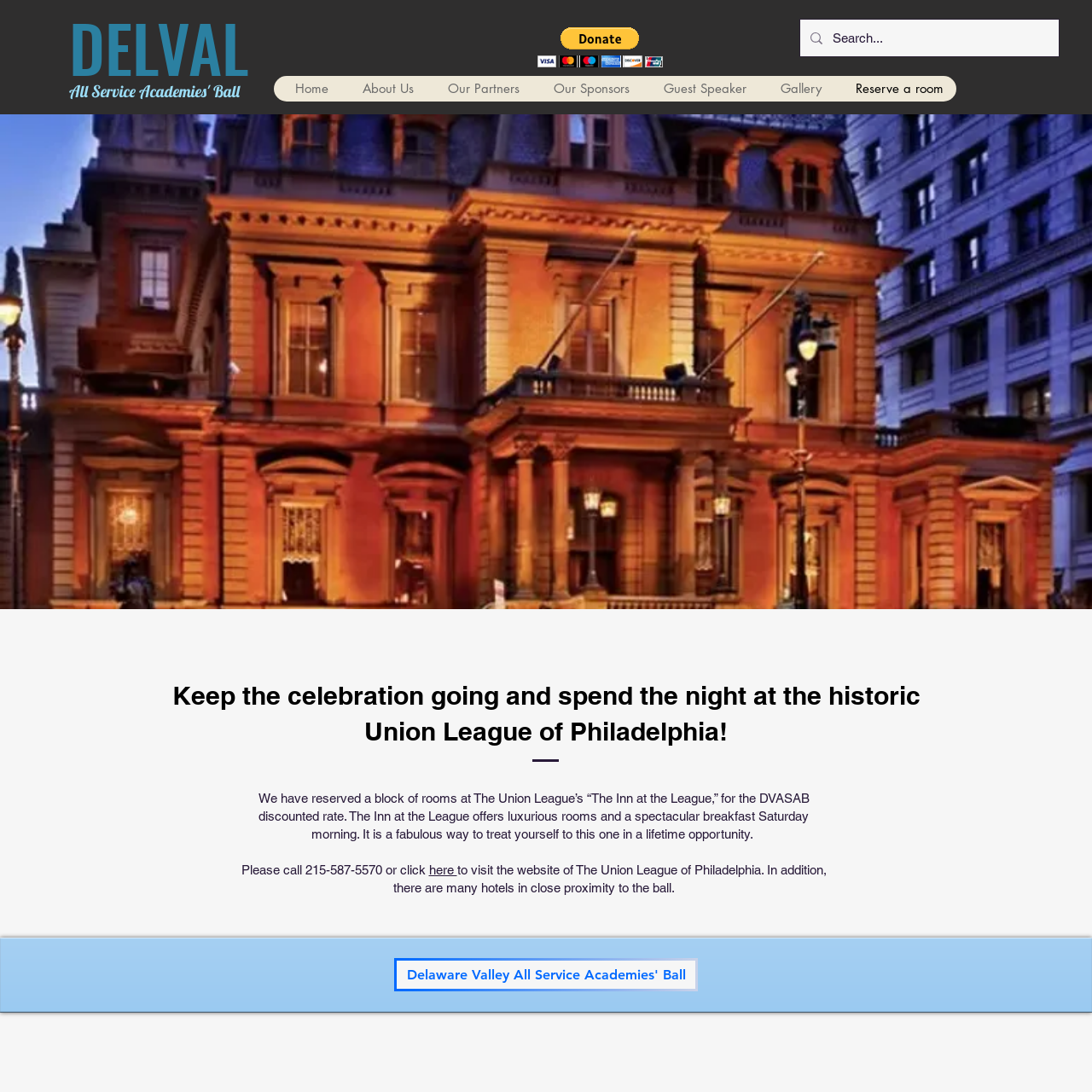Can you find the bounding box coordinates for the element that needs to be clicked to execute this instruction: "Click the 'GET IN TOUCH NOW' button"? The coordinates should be given as four float numbers between 0 and 1, i.e., [left, top, right, bottom].

None